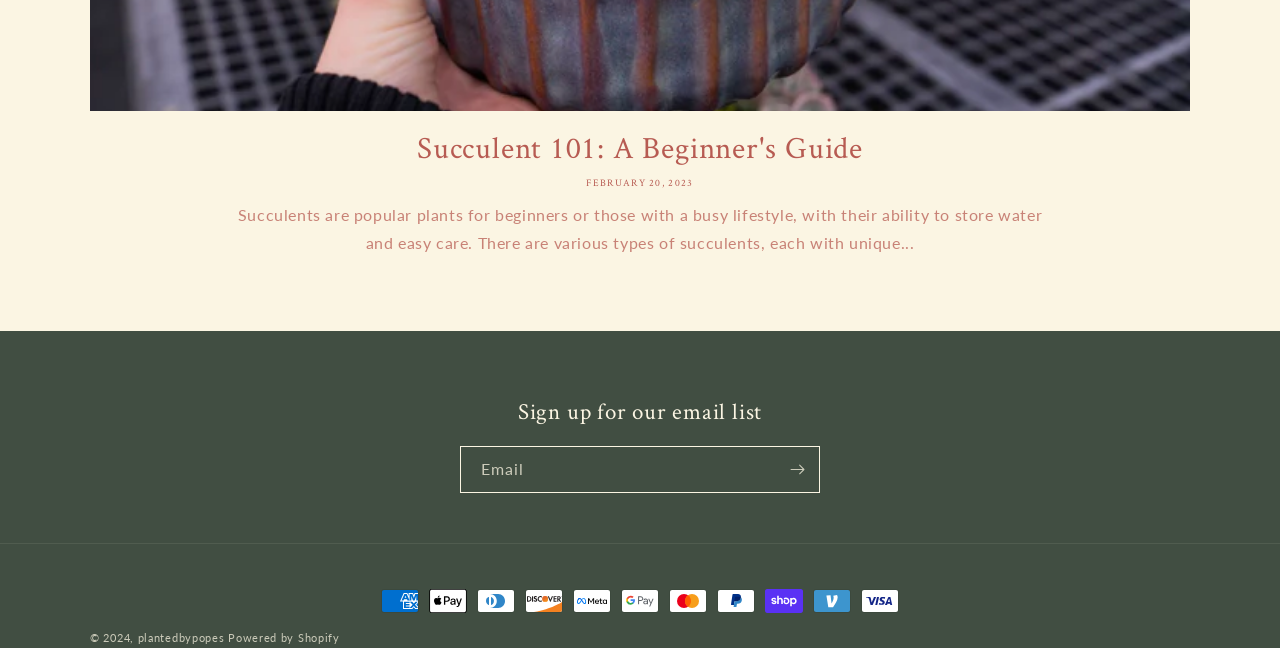What is the topic of the article?
Based on the visual, give a brief answer using one word or a short phrase.

Succulents